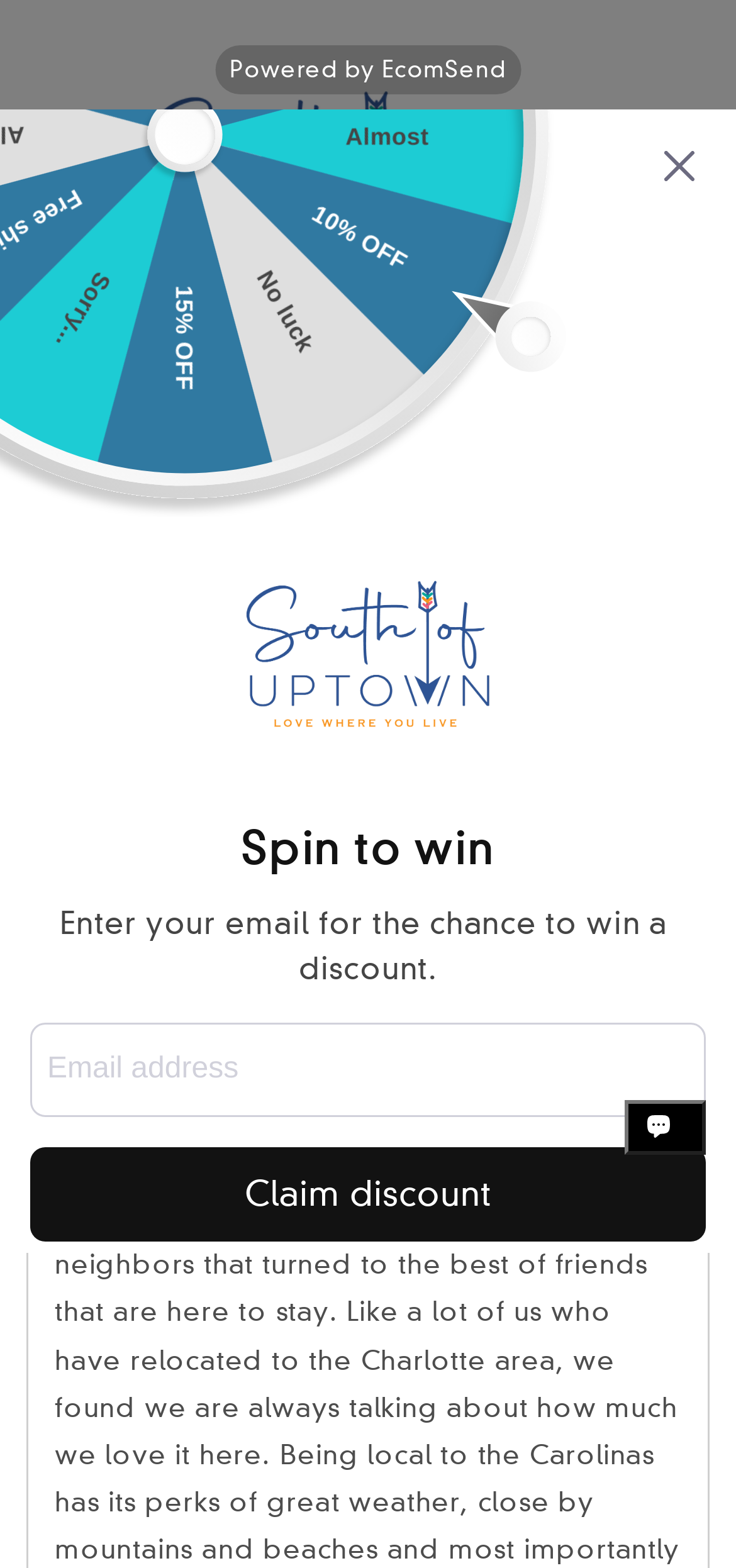Provide an in-depth caption for the webpage.

This webpage is about "South Of Uptown" and appears to be an e-commerce website. At the top left, there is a logo image, and next to it, a navigation menu button labeled "Menu". On the top right, there are three links: "South Of Uptown", "Cart", and a search button. 

Below the navigation menu, there is an announcement region that takes up most of the width of the page. It contains a heading "About Us" and a paragraph of text that reads "Come shop the store! 201 W South Main St, Downtown Waxhaw". 

Further down, there is a section with a roulette-themed image and a static text "Spin to win" above it. Below the image, there is a text input field labeled "Email address" where users can enter their email to claim a discount. A "Claim discount" button is located to the right of the text input field. 

Below this section, there is a static text that reads "You are signing up to receive communication via email and can unsubscribe at any time." A "No, thanks" button is located to the right of this text. 

At the very bottom of the page, there is a link "Powered by EcomSend" and a chat window button labeled "Chat window" that is currently expanded, showing a chat icon.